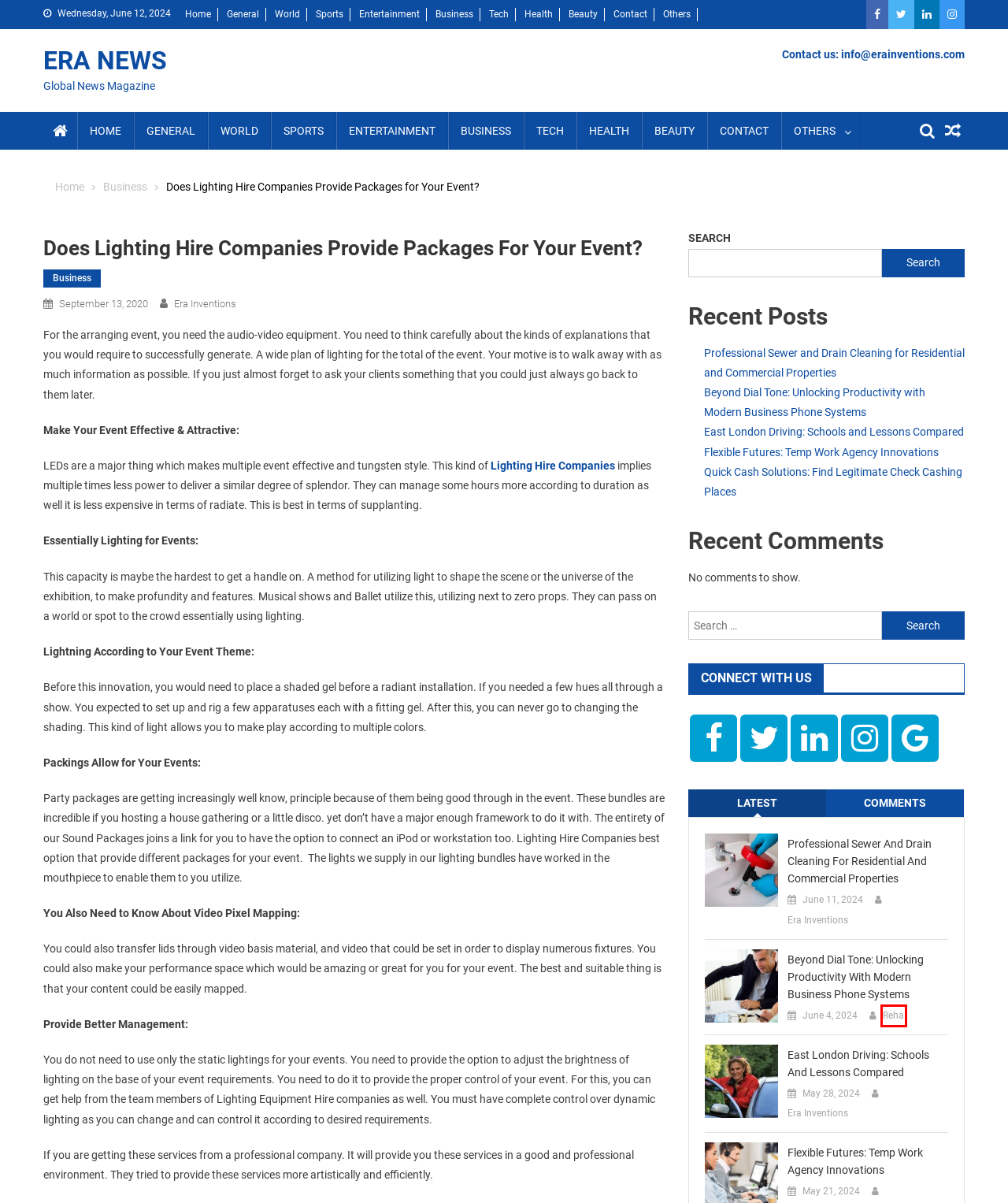Review the webpage screenshot and focus on the UI element within the red bounding box. Select the best-matching webpage description for the new webpage that follows after clicking the highlighted element. Here are the candidates:
A. Quick Cash Solutions: Find Legitimate Check Cashing Places - ERA NEWS
B. Reha, Author at ERA NEWS
C. World Archives - ERA NEWS
D. Beauty Archives - ERA NEWS
E. Business Archives - ERA NEWS
F. Health Archives - ERA NEWS
G. Beyond Dial Tone: Unlocking Productivity with Modern Business
H. Flexible Futures: Temp Work Agency Innovations - ERA NEWS

B